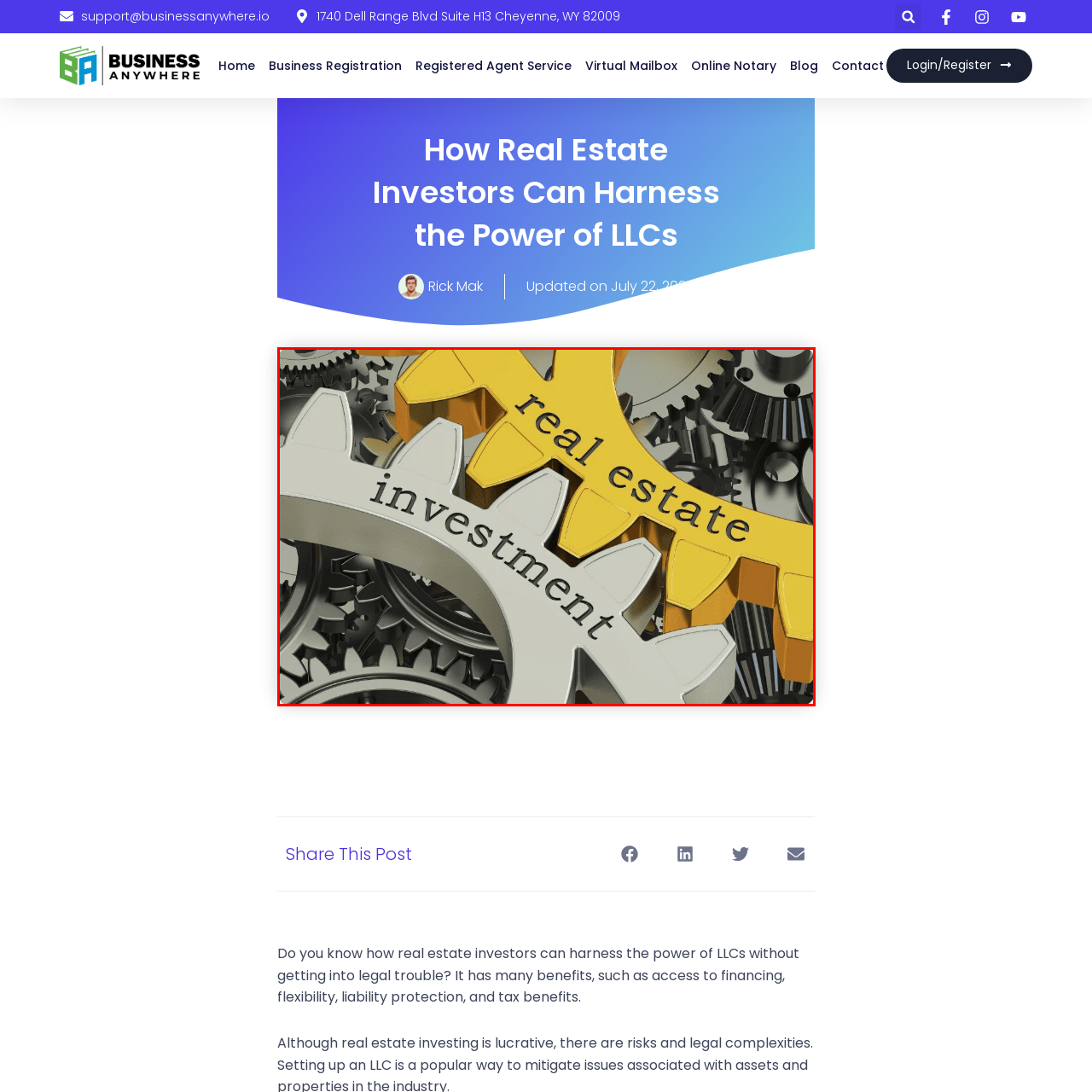Please provide a comprehensive description of the image highlighted by the red bounding box.

This image visually represents the interconnected concepts of "real estate" and "investment" through a dynamic arrangement of gears. The yellow gear prominently displays the phrase "real estate," while the silver gear contrasts it with the word "investment." This striking imagery symbolizes the synergy between these two sectors, highlighting how they work together to create opportunities for financial growth. The background consists of additional metallic gears, reinforcing the theme of collaboration and the intricate mechanics often involved in real estate investment strategies. This graphic effectively conveys the idea that understanding and leveraging these concepts can lead to successful investment ventures.